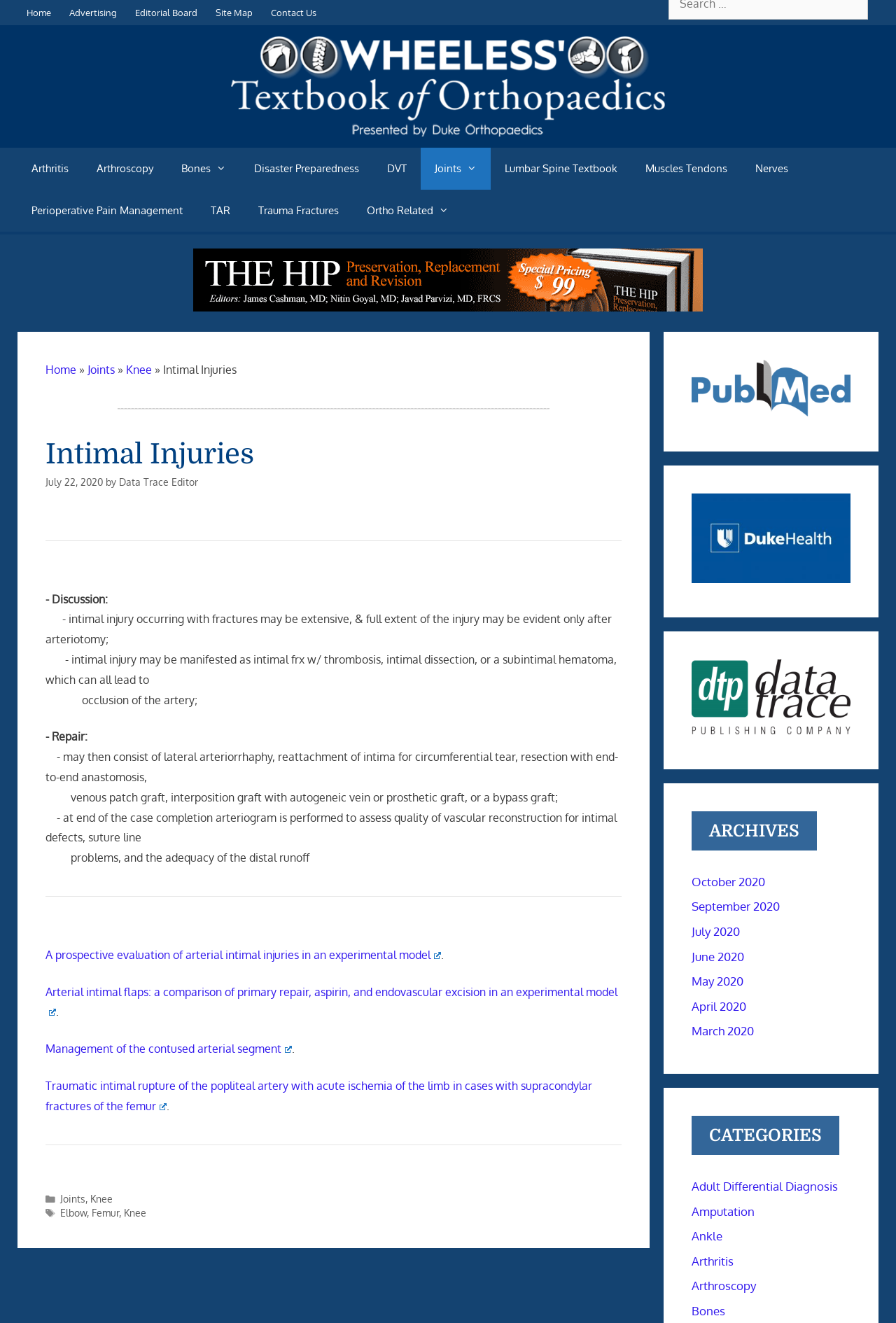Can you find the bounding box coordinates for the element to click on to achieve the instruction: "read the article about 'Intimal Injuries'"?

[0.051, 0.33, 0.693, 0.356]